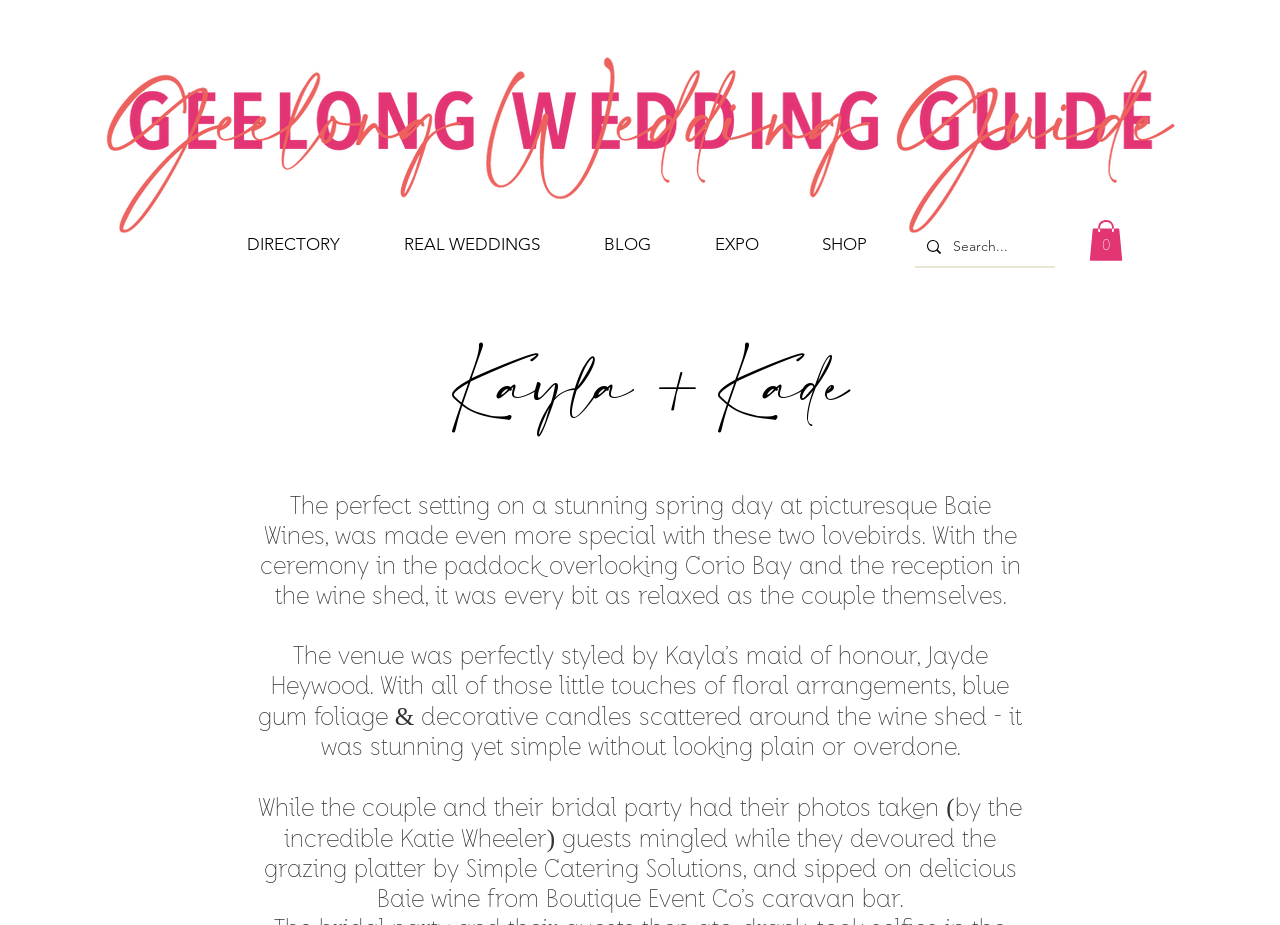What is the name of the couple featured on this webpage?
Please respond to the question with a detailed and thorough explanation.

I determined the answer by looking at the heading element with the text 'Kayla + Kade' which is prominently displayed on the webpage, indicating that the webpage is about the wedding of this couple.